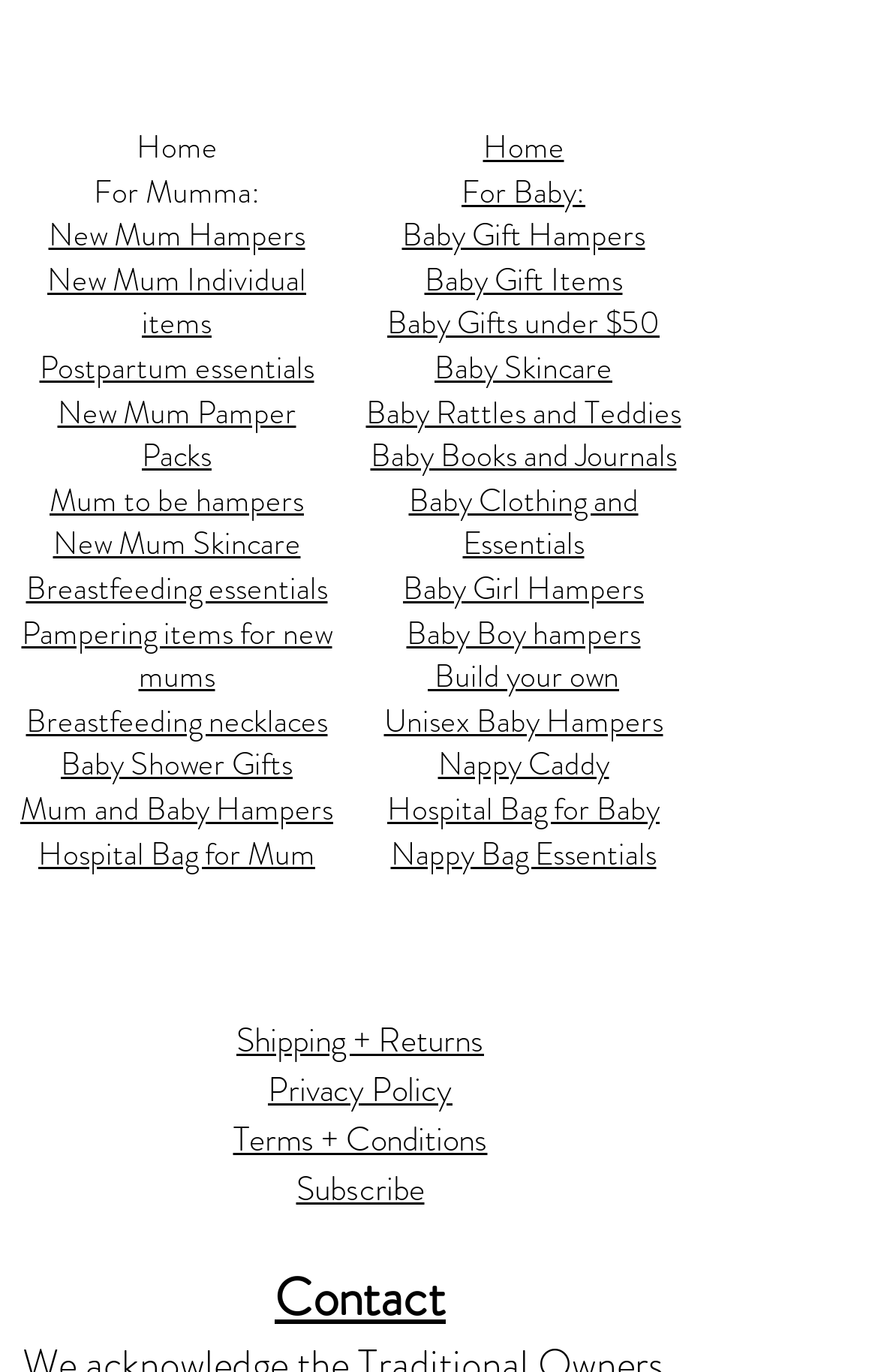Please specify the bounding box coordinates of the clickable region to carry out the following instruction: "Go to New Mum Hampers". The coordinates should be four float numbers between 0 and 1, in the format [left, top, right, bottom].

[0.055, 0.155, 0.347, 0.188]